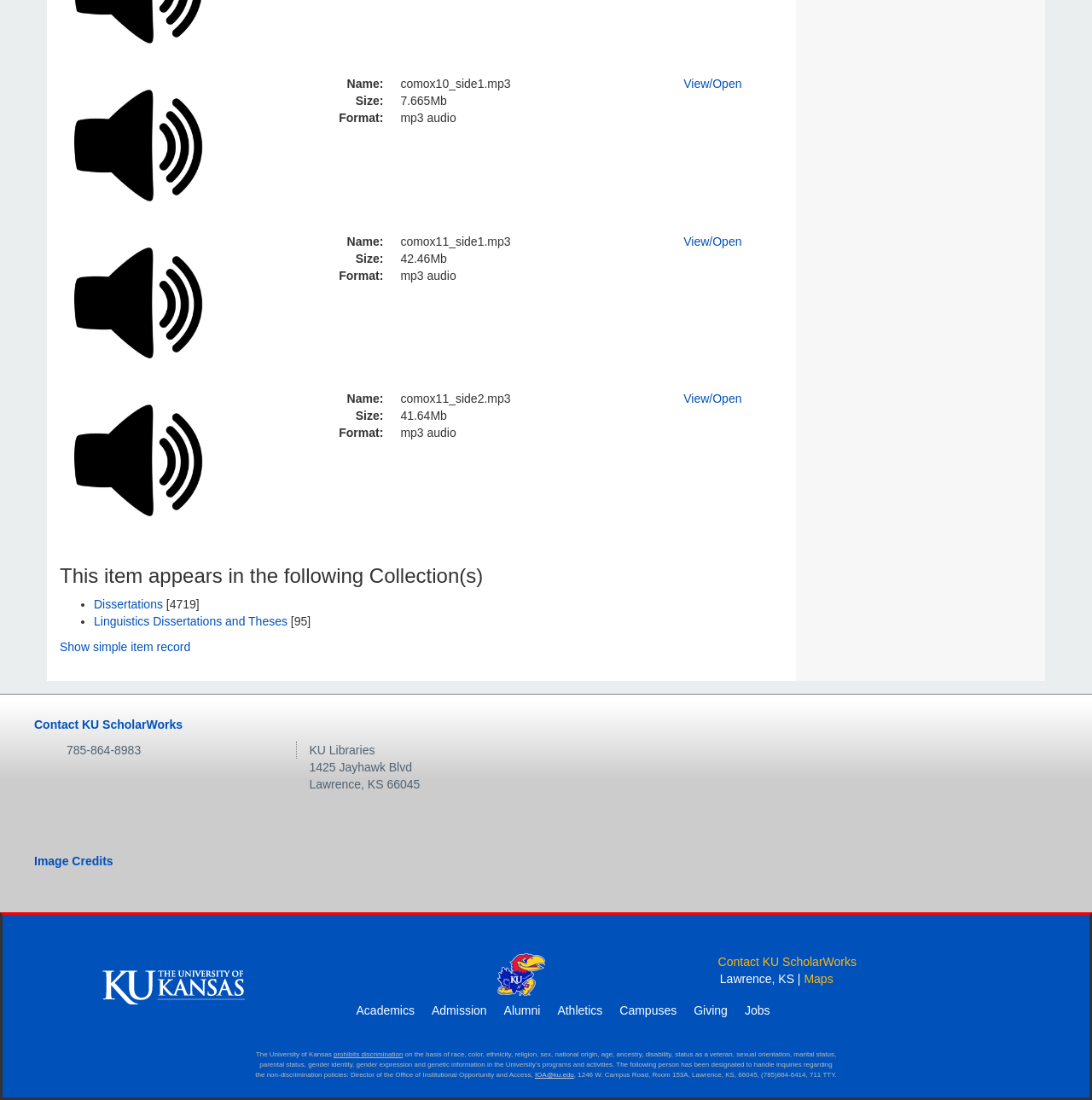Please identify the bounding box coordinates of the clickable region that I should interact with to perform the following instruction: "Open audio file". The coordinates should be expressed as four float numbers between 0 and 1, i.e., [left, top, right, bottom].

[0.626, 0.07, 0.679, 0.082]